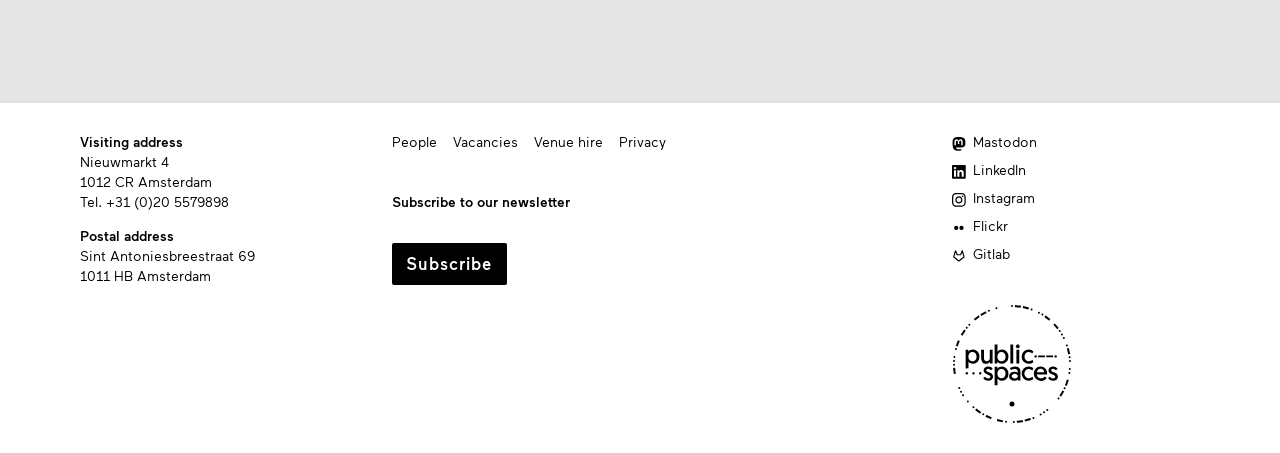Analyze the image and provide a detailed answer to the question: How many social media links are present in the footer?

The footer section of the webpage contains links to various social media platforms, including Mastodon, LinkedIn, Instagram, Flickr, and Gitlab. Counting these links, we can see that there are 5 social media links present in the footer.